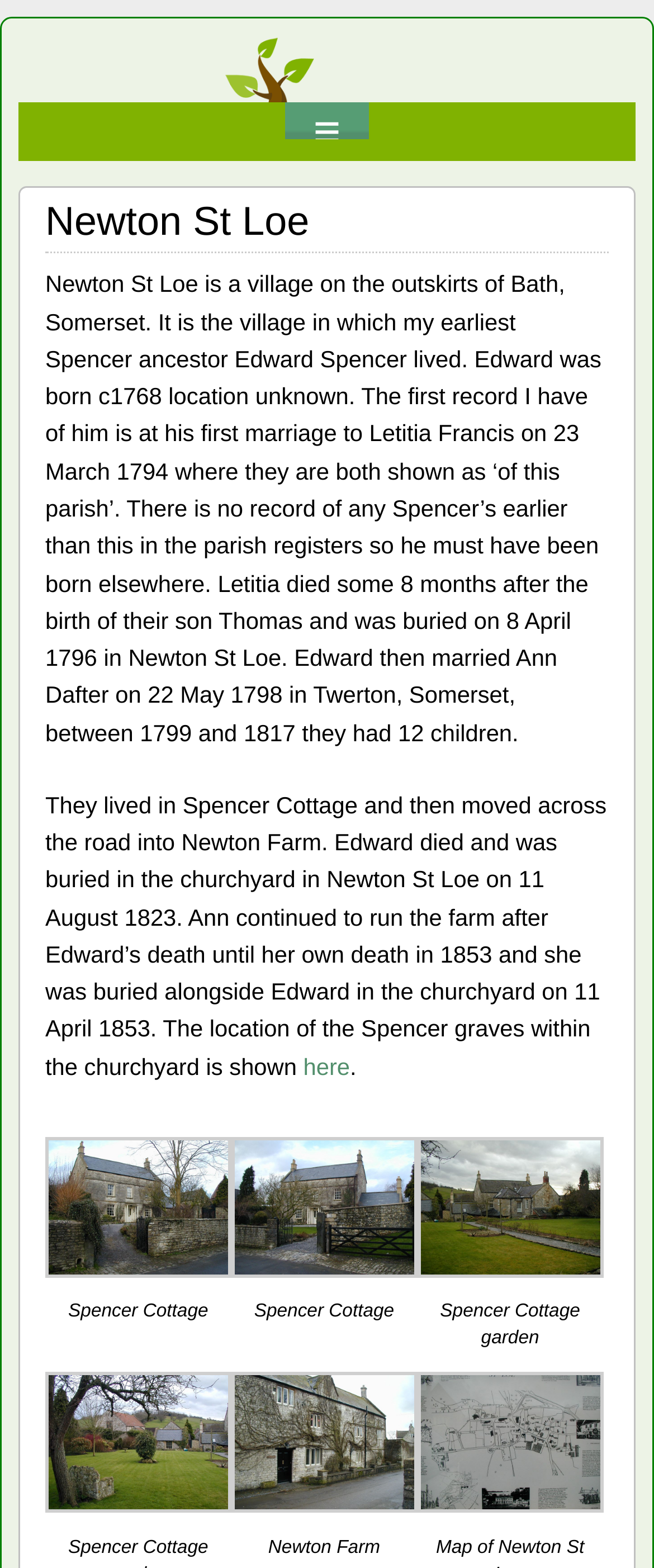What is the name of the farm where Edward Spencer lived?
Based on the visual content, answer with a single word or a brief phrase.

Newton Farm